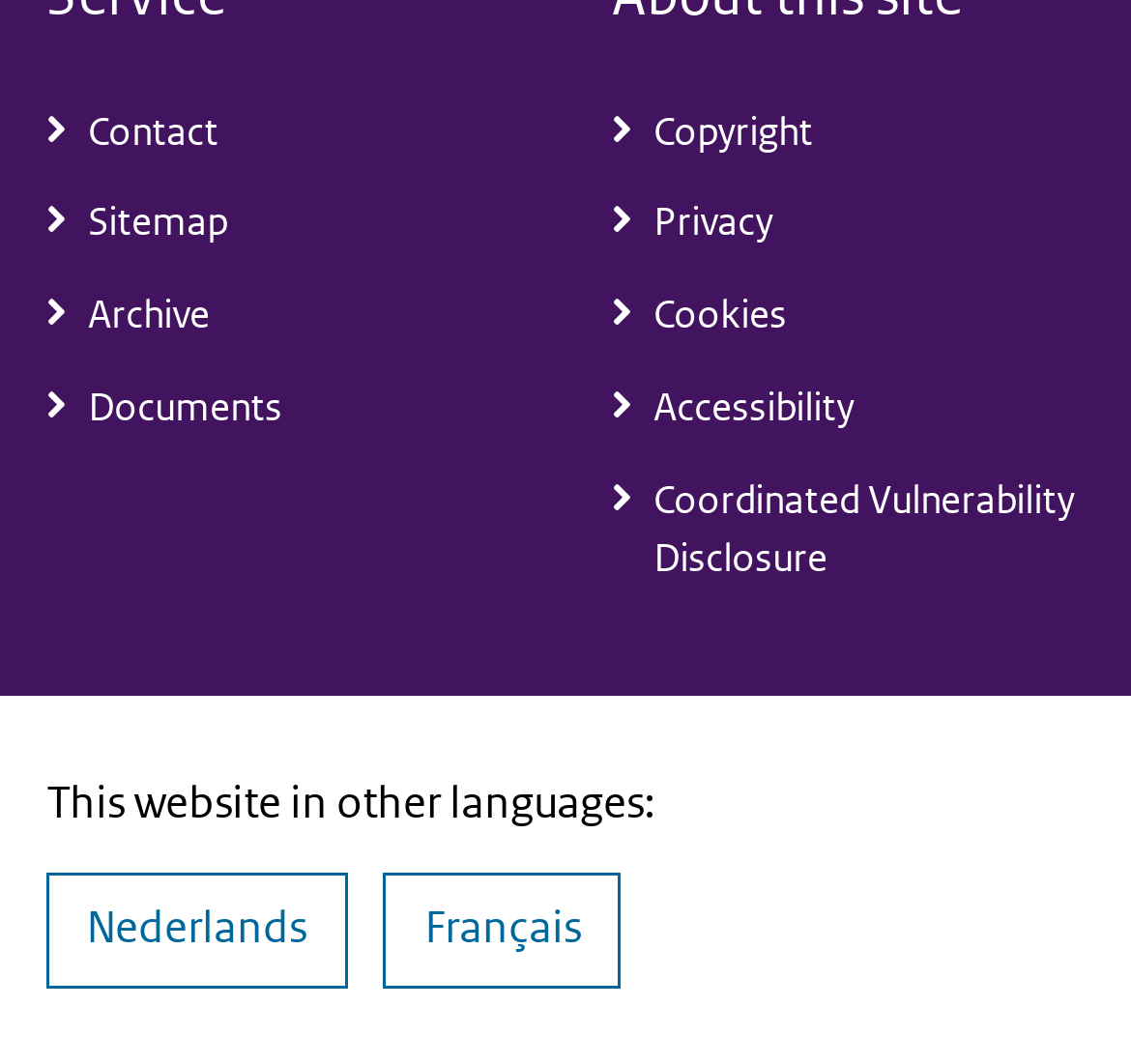Identify the bounding box coordinates for the element that needs to be clicked to fulfill this instruction: "Contact us". Provide the coordinates in the format of four float numbers between 0 and 1: [left, top, right, bottom].

[0.041, 0.079, 0.459, 0.166]